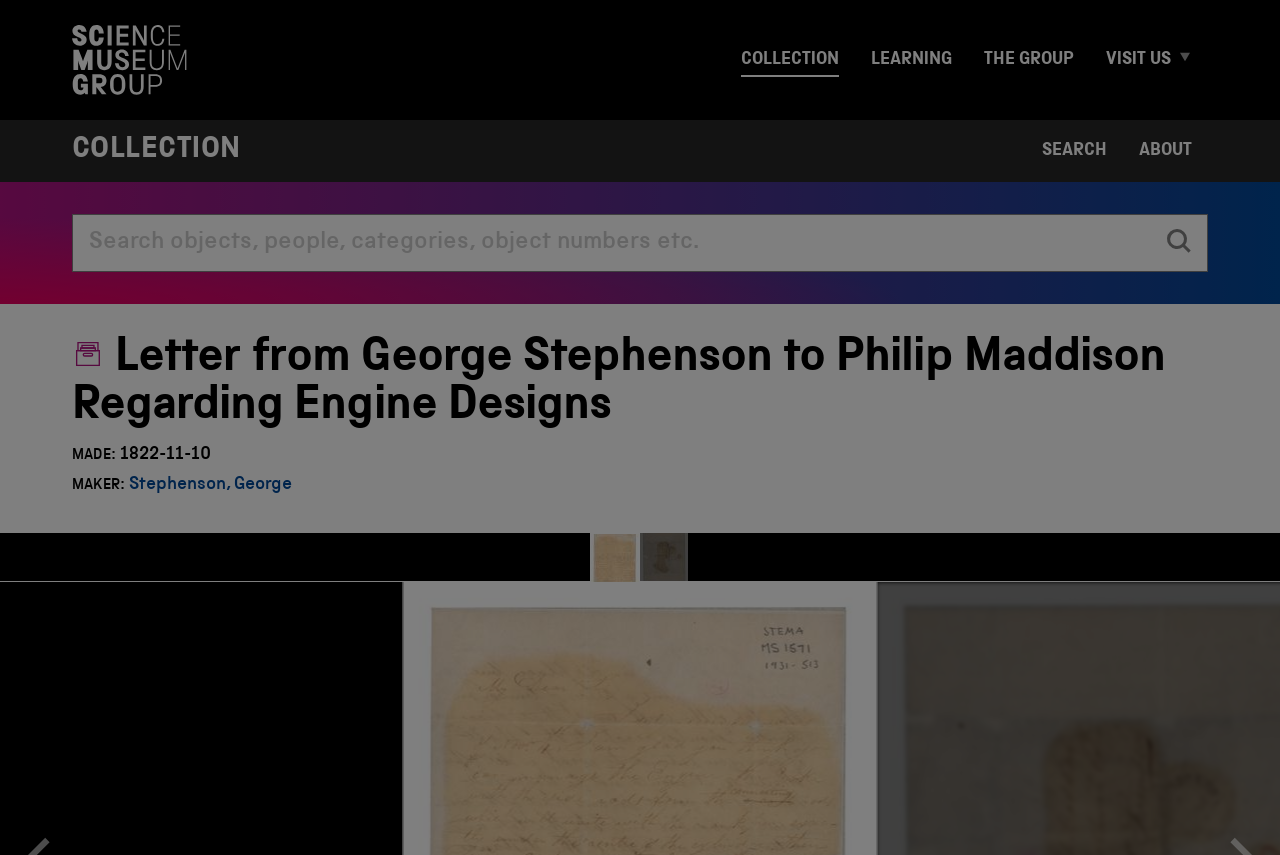Using the information shown in the image, answer the question with as much detail as possible: What is the name of the sender of the letter?

I found the answer by looking at the description list detail that says 'MAKER: Stephenson, George', which indicates that George Stephenson is the maker of the letter.